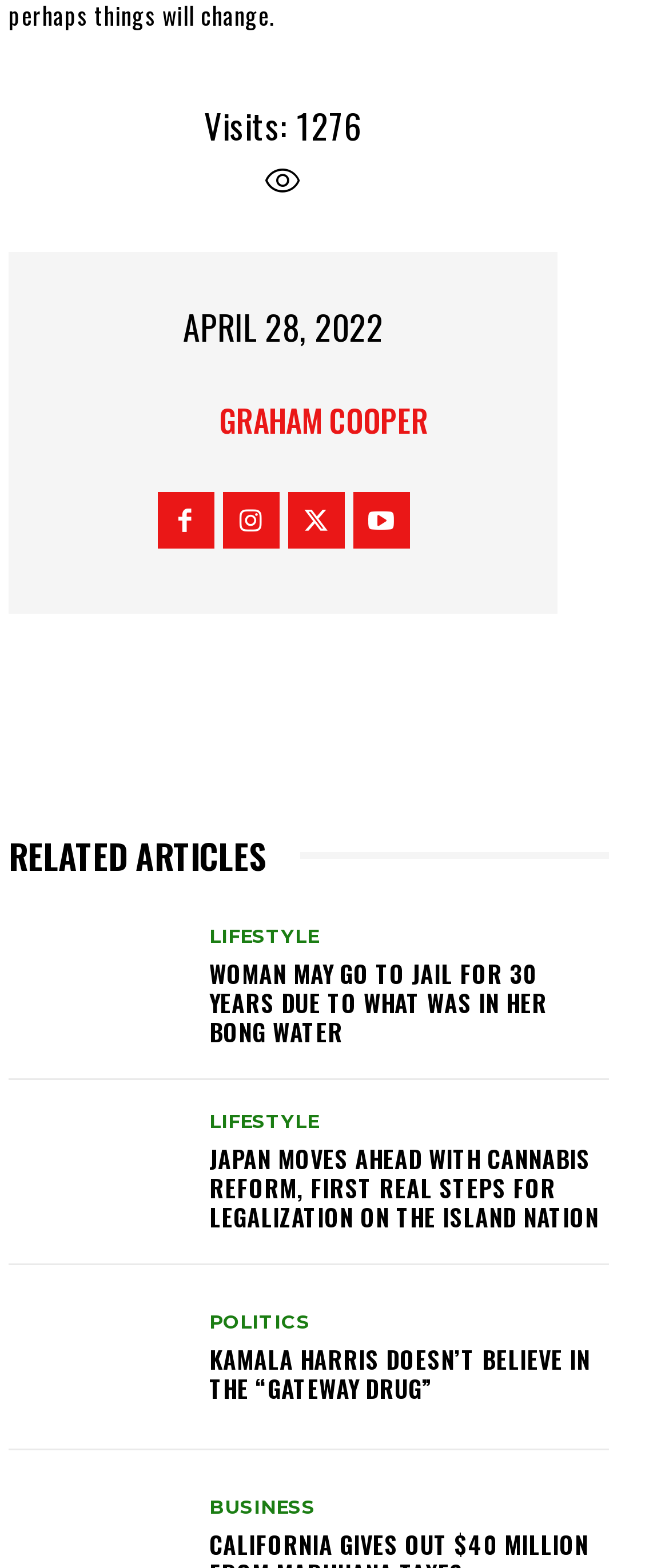Can you specify the bounding box coordinates of the area that needs to be clicked to fulfill the following instruction: "Read the article about woman going to jail for 30 years"?

[0.013, 0.584, 0.282, 0.676]